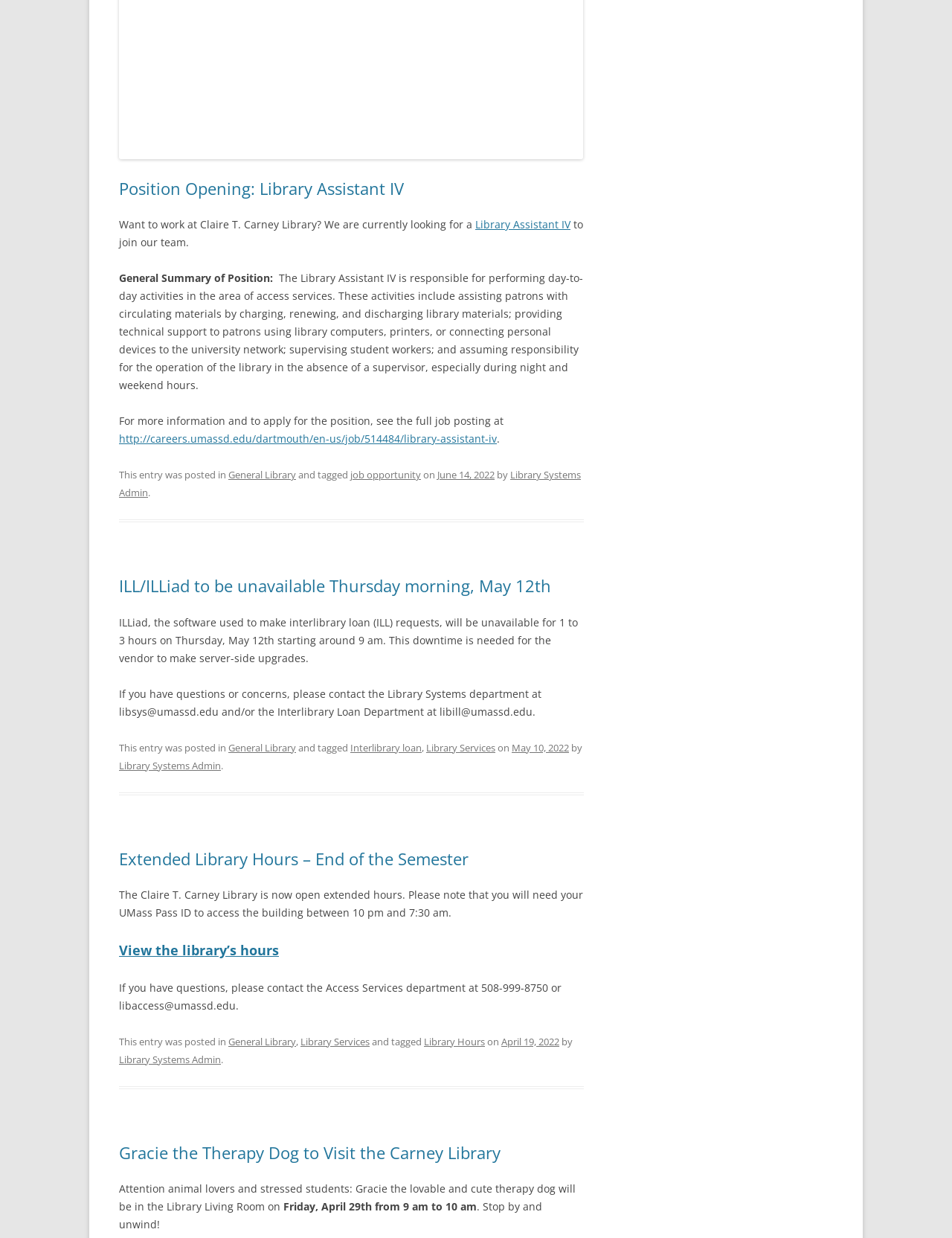What is the contact email for the Interlibrary Loan Department?
Answer with a single word or phrase, using the screenshot for reference.

libill@umassd.edu